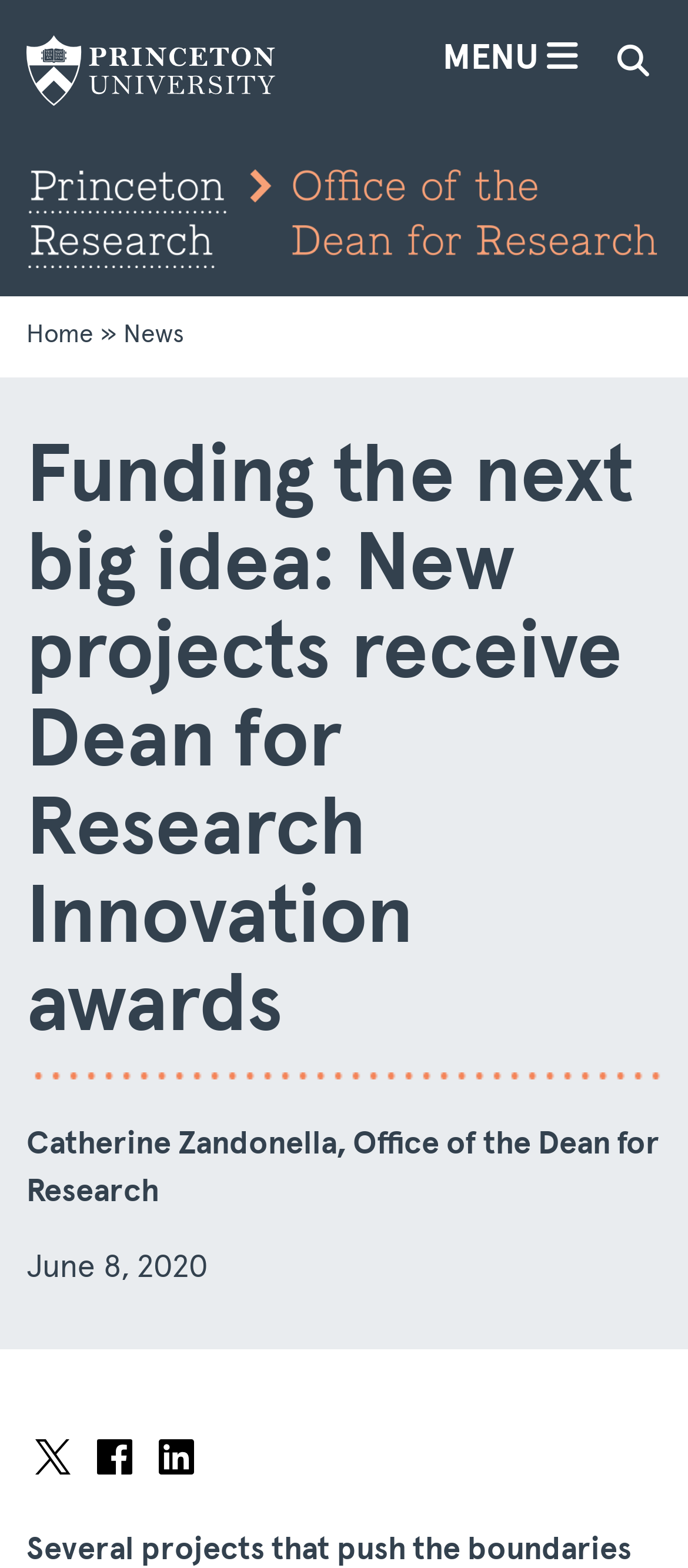What is the purpose of the 'Toggle navigation' button?
Based on the content of the image, thoroughly explain and answer the question.

I inferred the purpose of the button by its text 'Toggle navigation' and its location next to the 'Main Menu' heading, which suggests that it controls the menu's visibility.